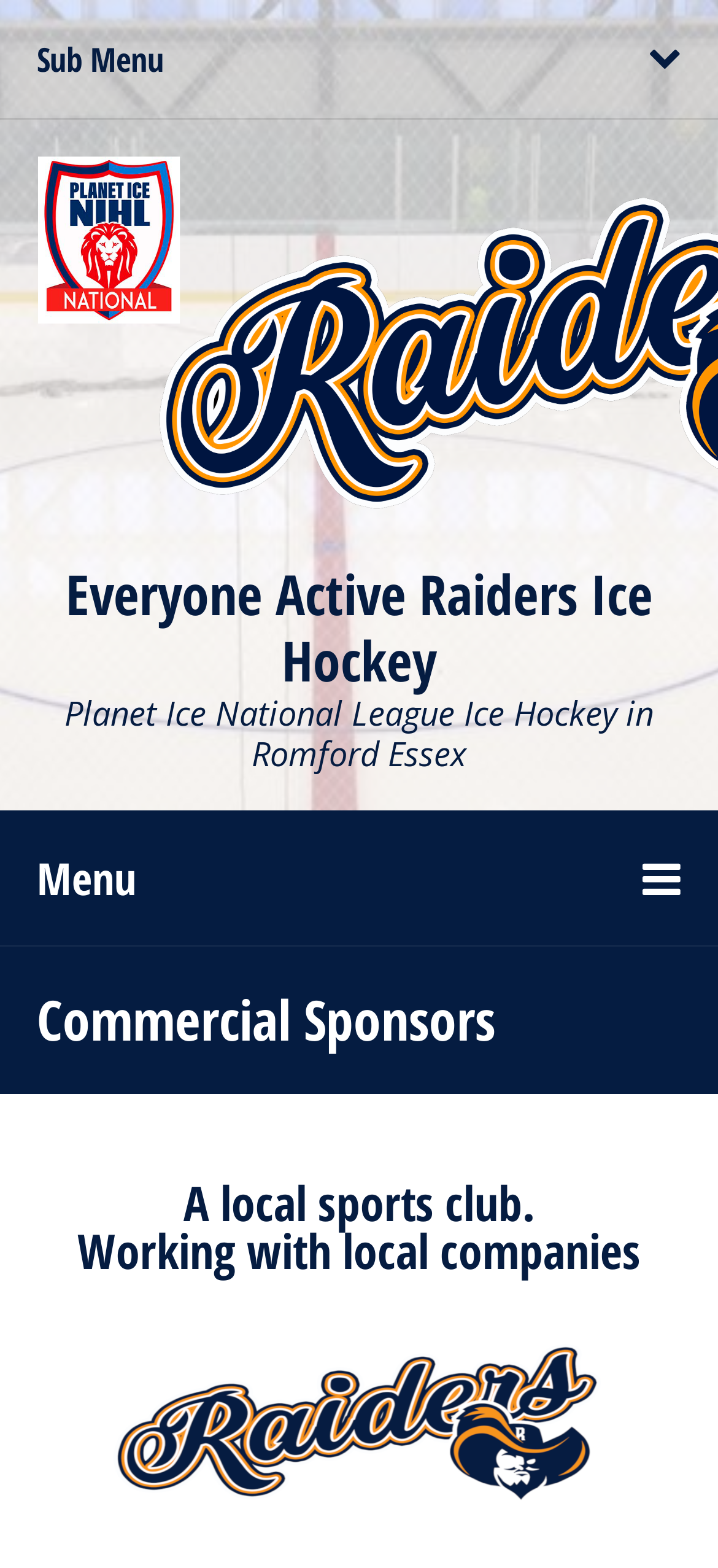From the element description: "Sub Menu", extract the bounding box coordinates of the UI element. The coordinates should be expressed as four float numbers between 0 and 1, in the order [left, top, right, bottom].

[0.051, 0.023, 0.949, 0.052]